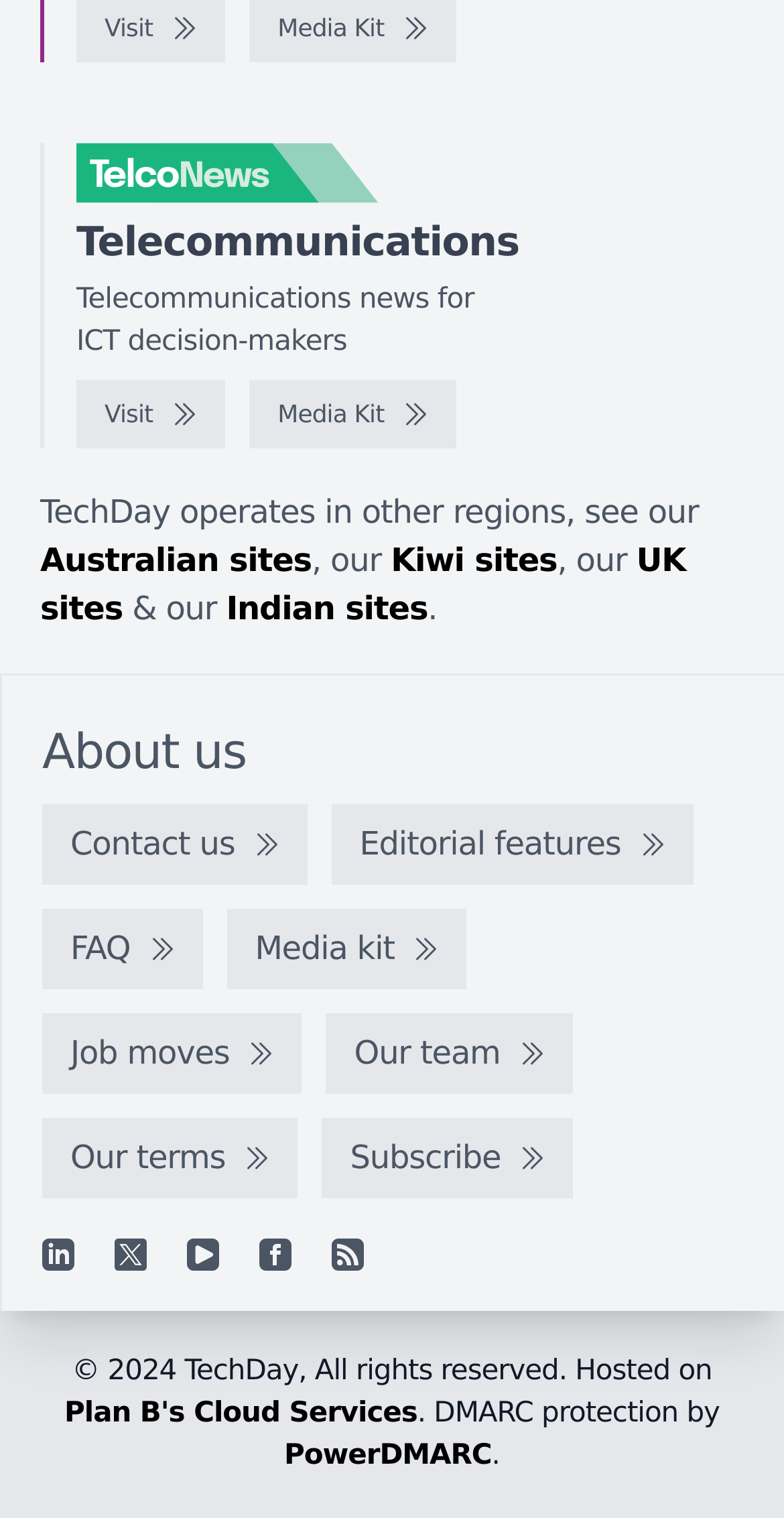Provide a brief response using a word or short phrase to this question:
What is the name of the company that hosts the website?

Plan B's Cloud Services